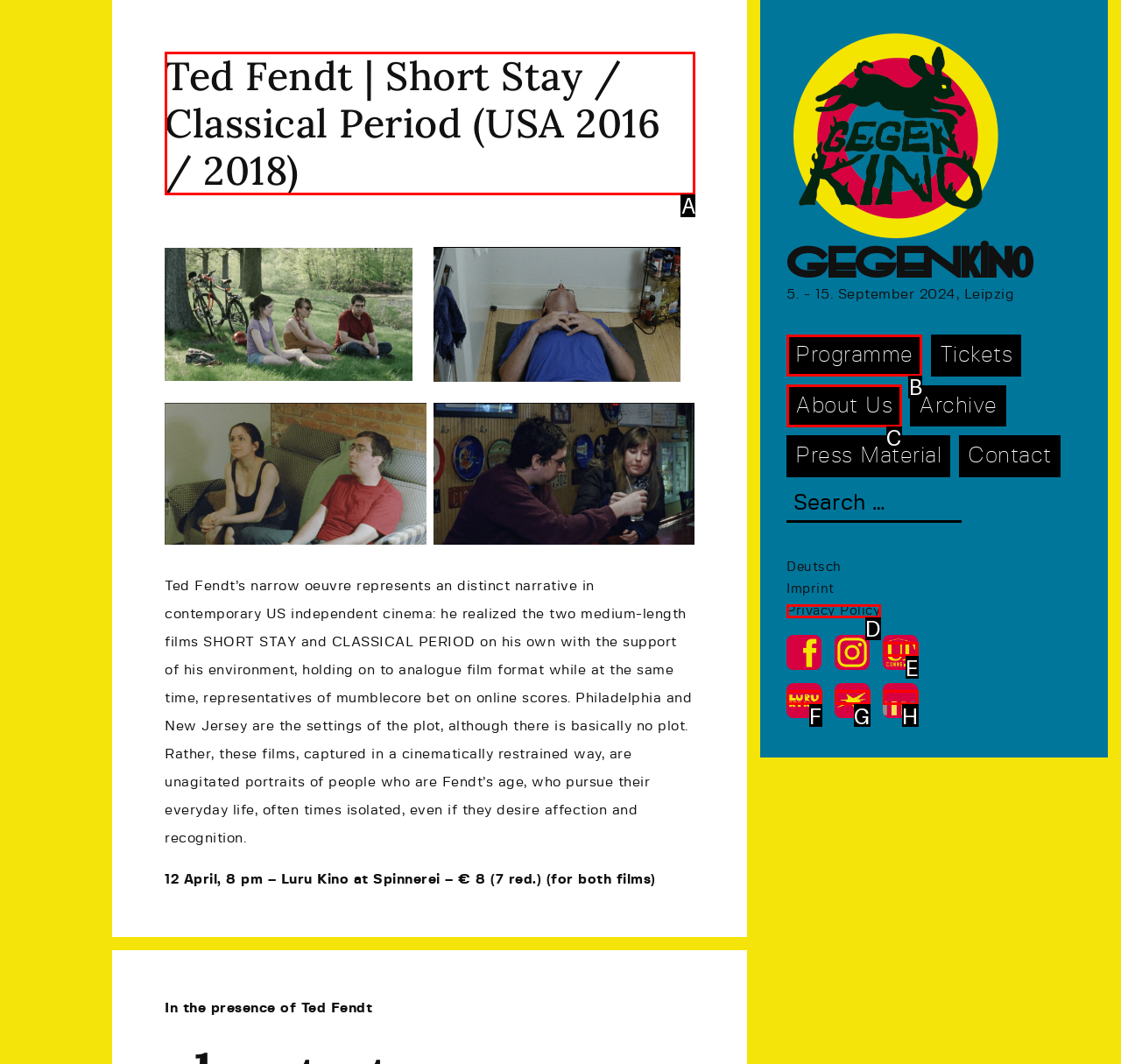Identify the correct option to click in order to accomplish the task: View film information Provide your answer with the letter of the selected choice.

A